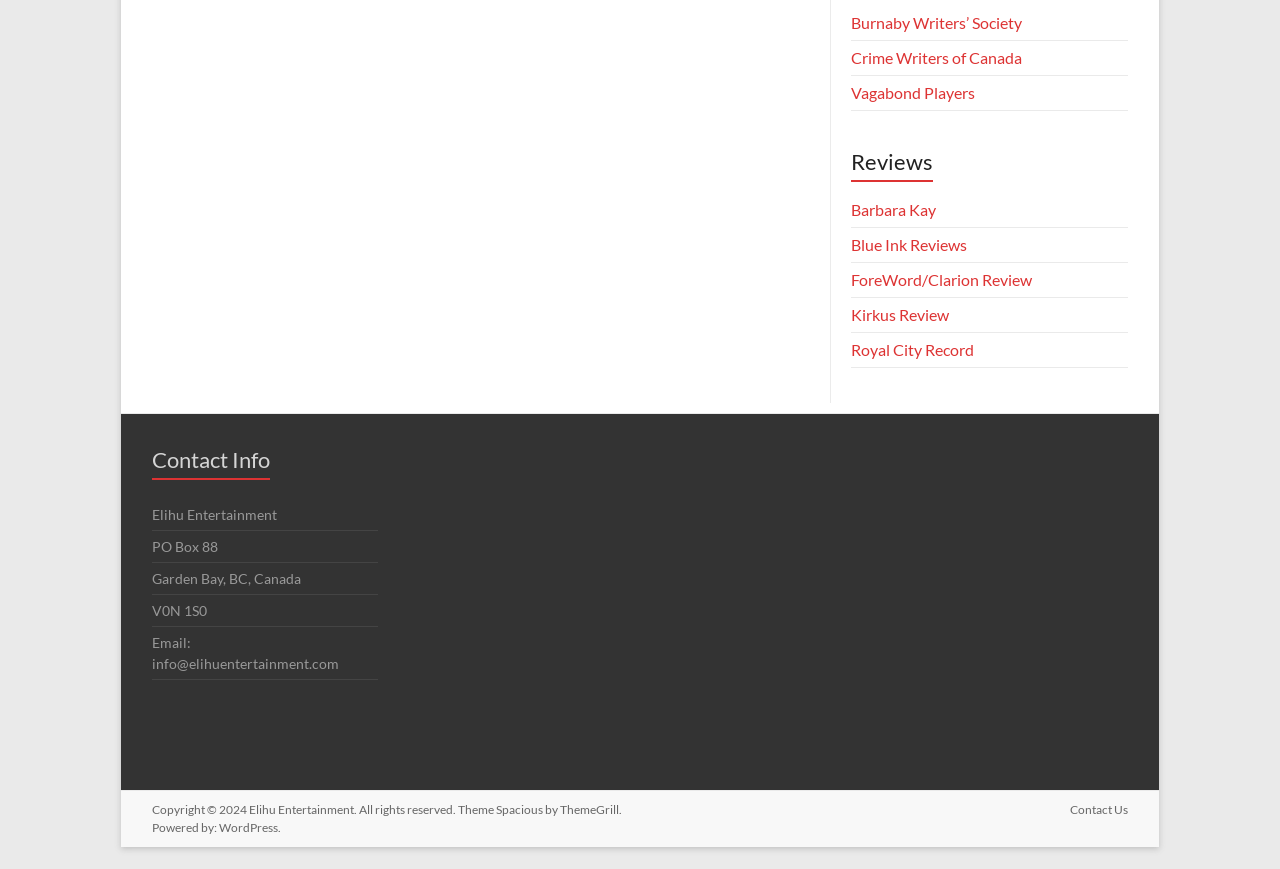Identify the bounding box coordinates of the area you need to click to perform the following instruction: "Click on the 'LUCY LEE' link".

None